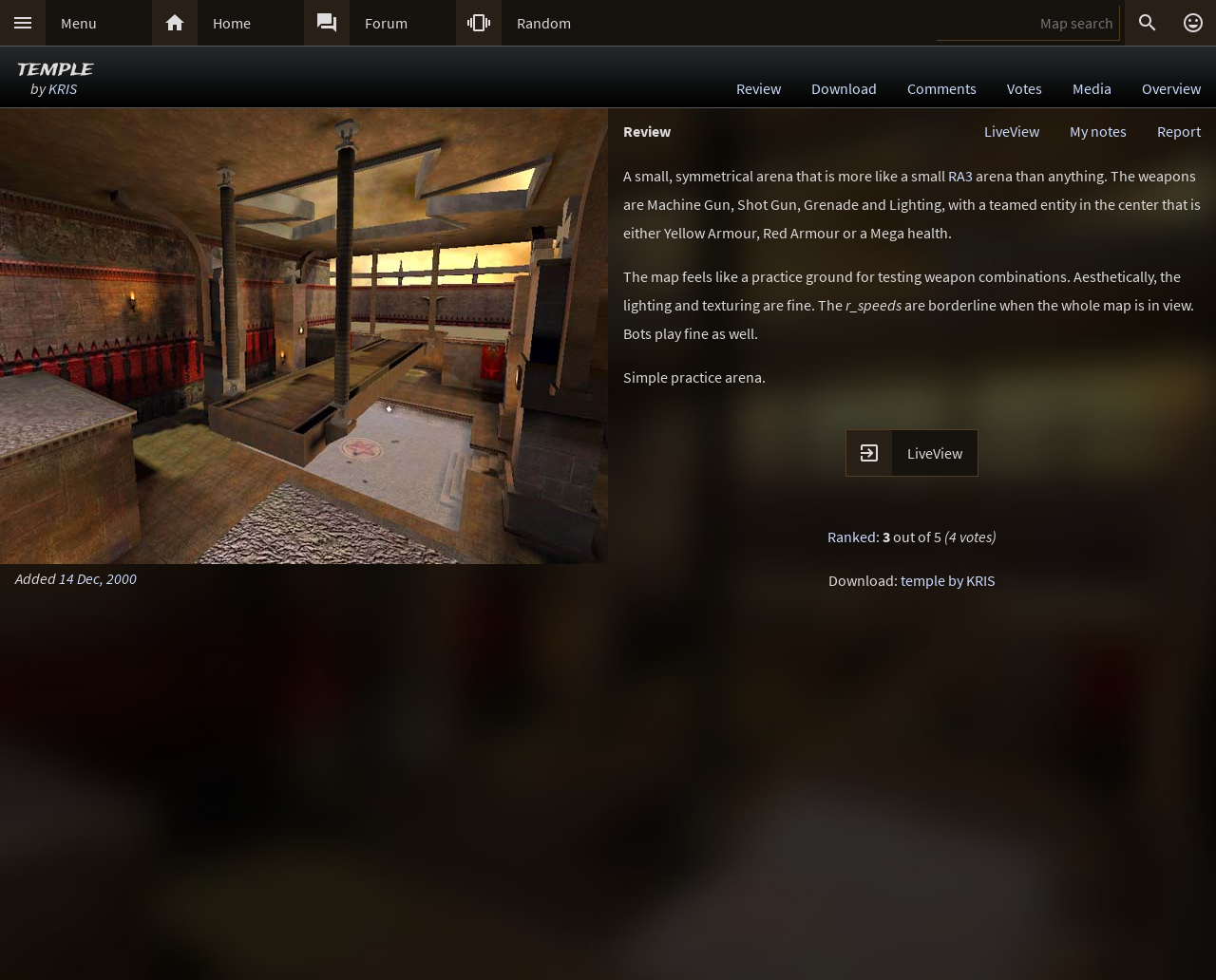Could you determine the bounding box coordinates of the clickable element to complete the instruction: "Download the map"? Provide the coordinates as four float numbers between 0 and 1, i.e., [left, top, right, bottom].

[0.741, 0.582, 0.819, 0.602]